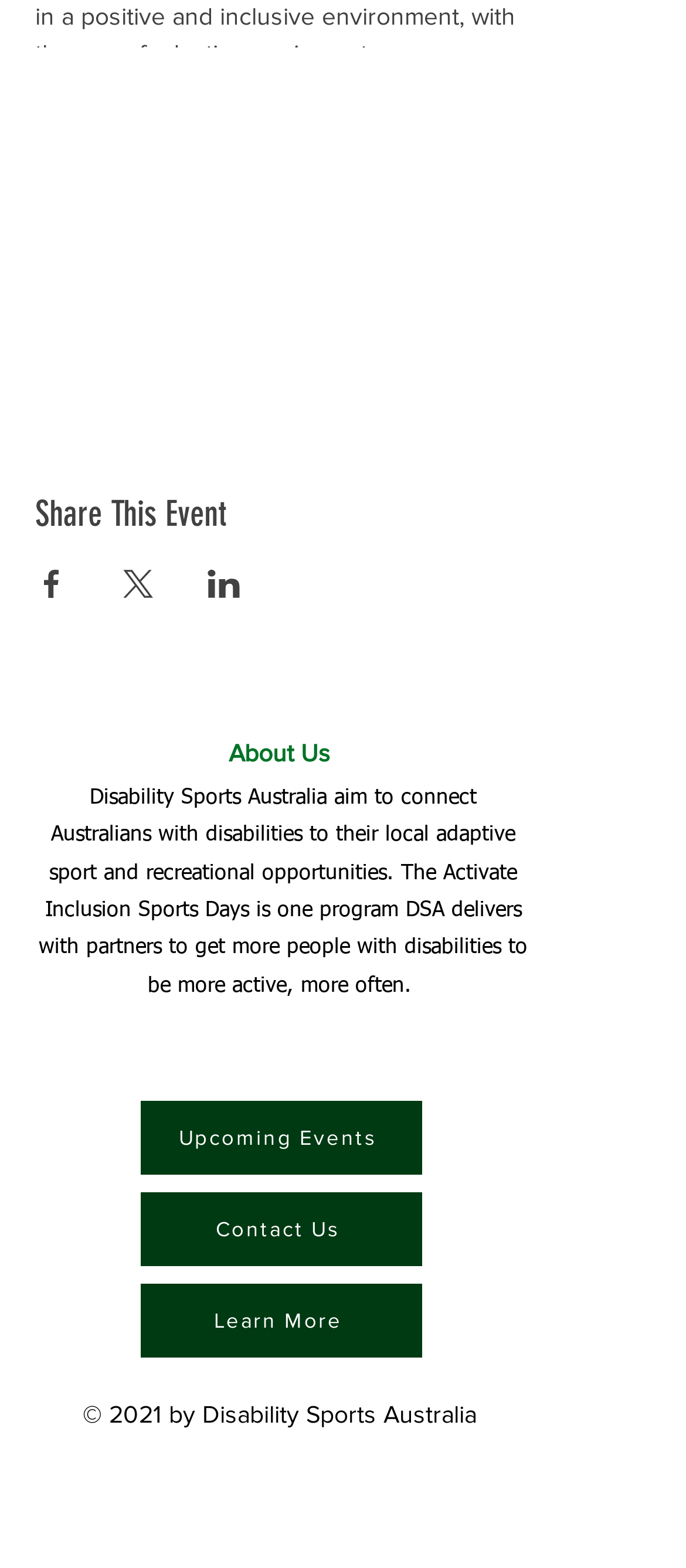Can you identify the bounding box coordinates of the clickable region needed to carry out this instruction: 'register for the event'? The coordinates should be four float numbers within the range of 0 to 1, stated as [left, top, right, bottom].

[0.051, 0.213, 0.721, 0.255]